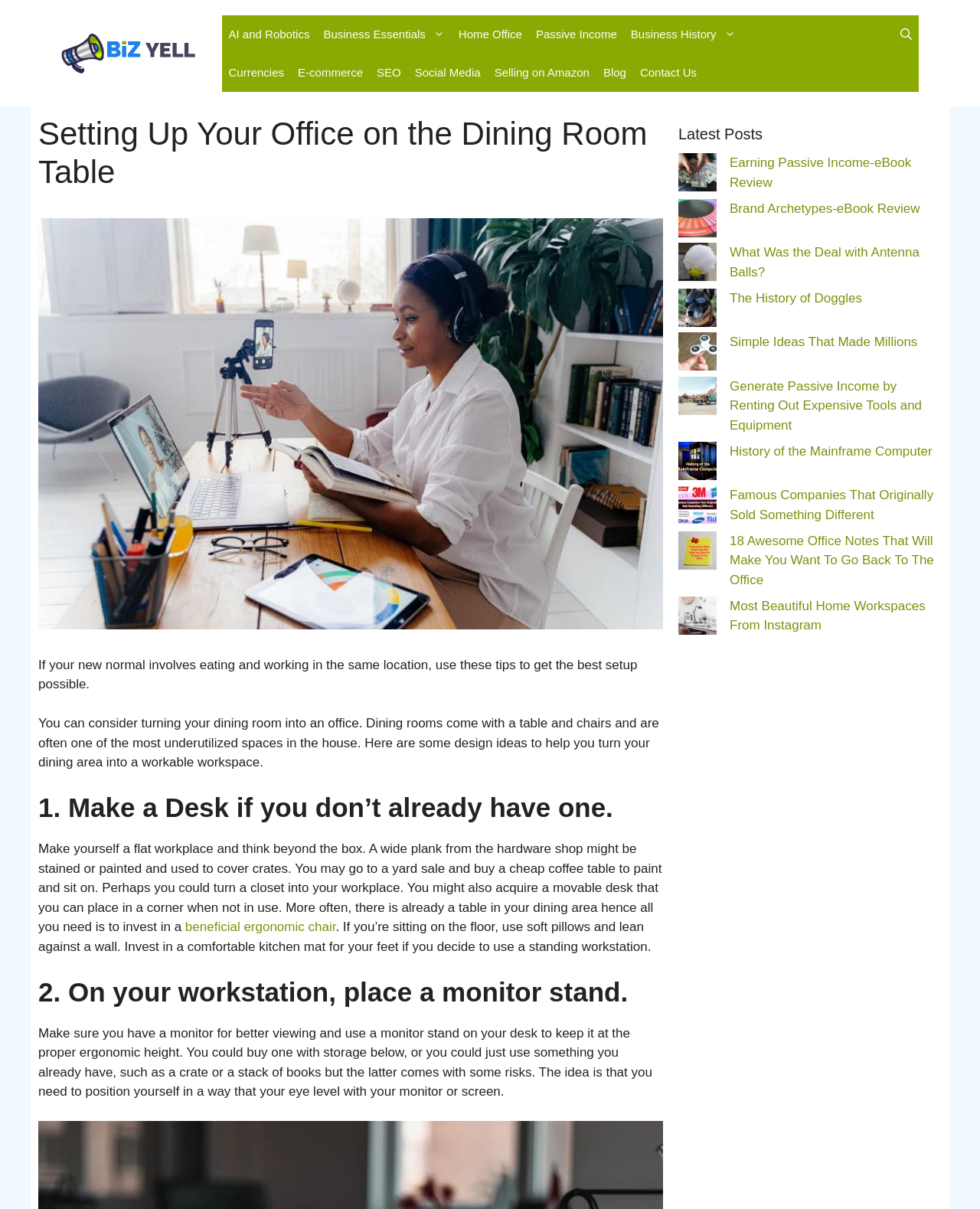Pinpoint the bounding box coordinates of the area that must be clicked to complete this instruction: "Read the 'Latest Posts' section".

[0.692, 0.101, 0.953, 0.12]